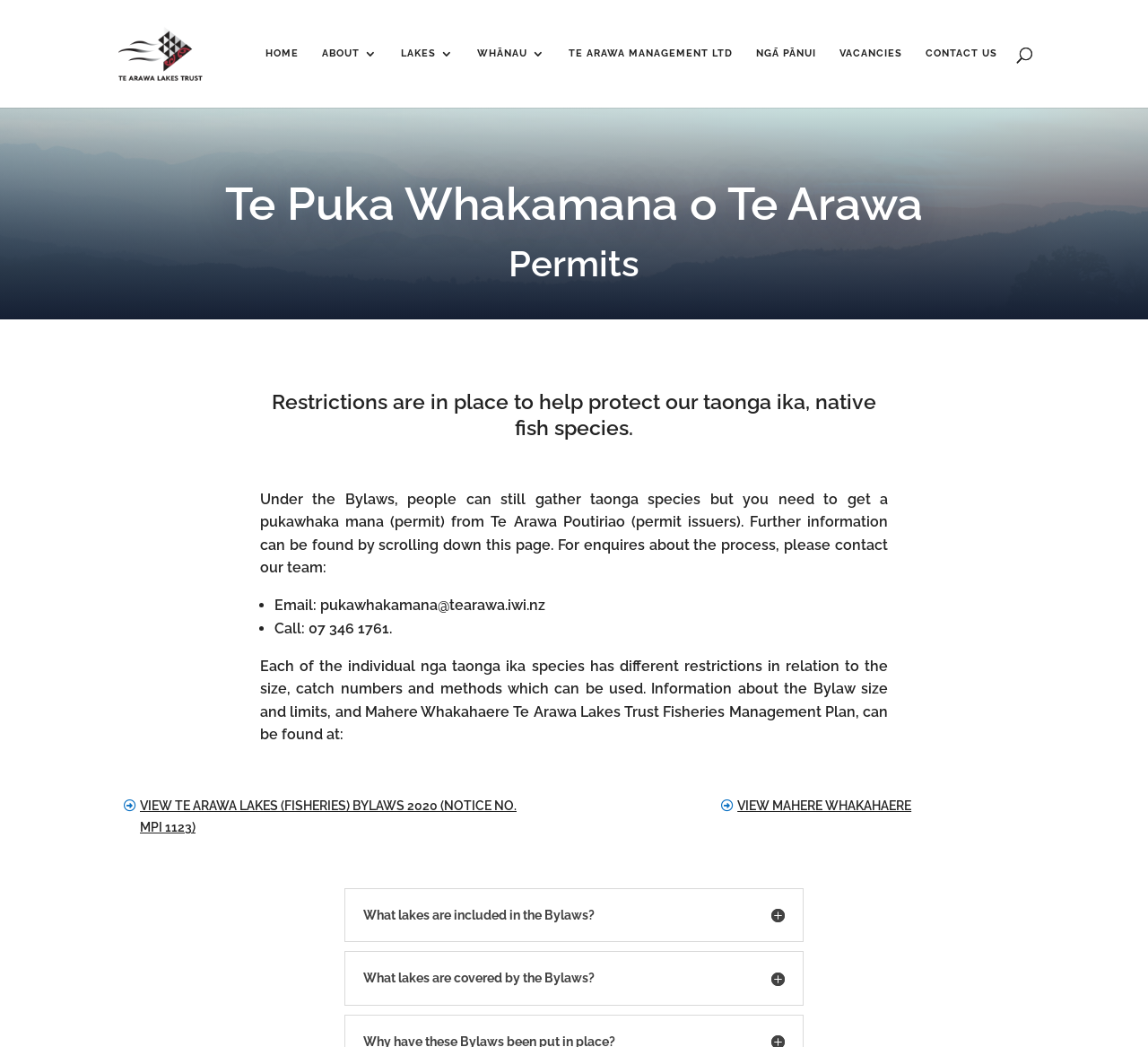How can I contact the team for enquiries about the permit process?
Based on the visual, give a brief answer using one word or a short phrase.

Email or call